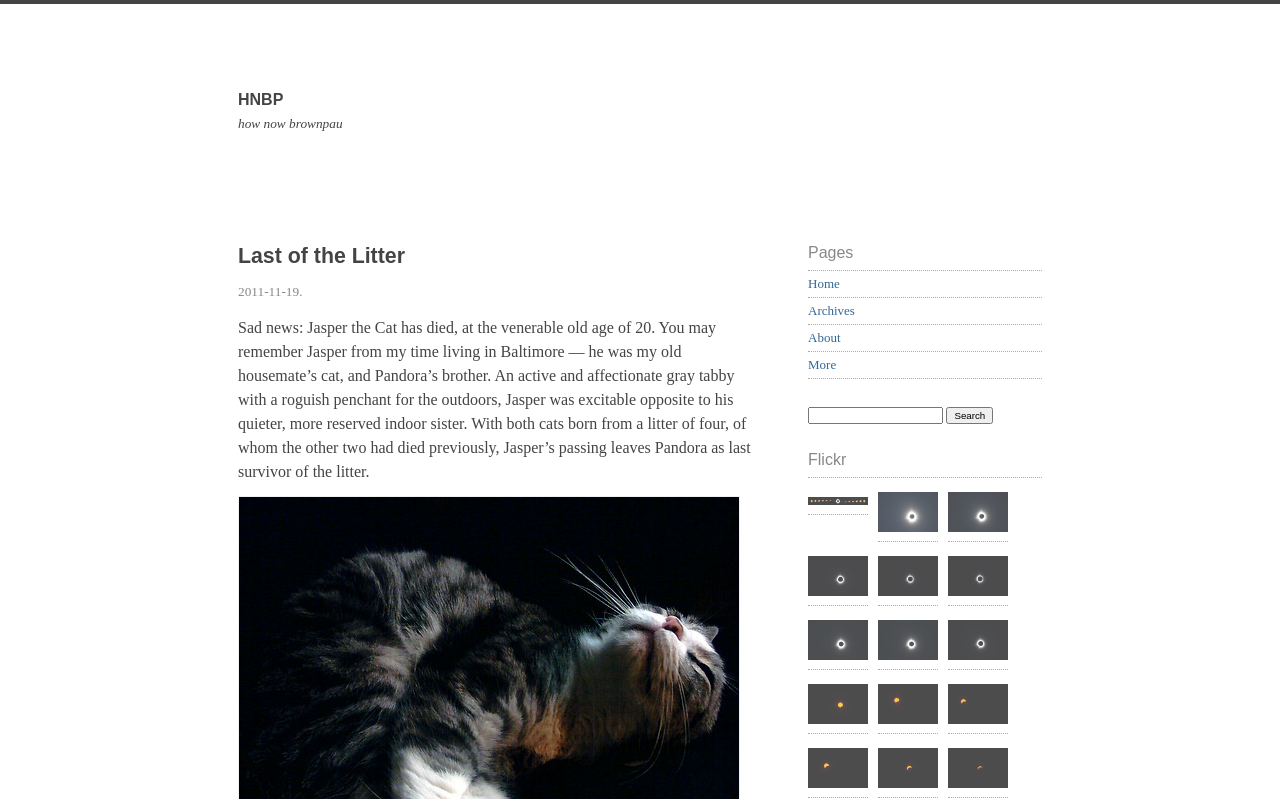Locate the bounding box coordinates of the region to be clicked to comply with the following instruction: "learn more about the author". The coordinates must be four float numbers between 0 and 1, in the form [left, top, right, bottom].

[0.631, 0.413, 0.657, 0.432]